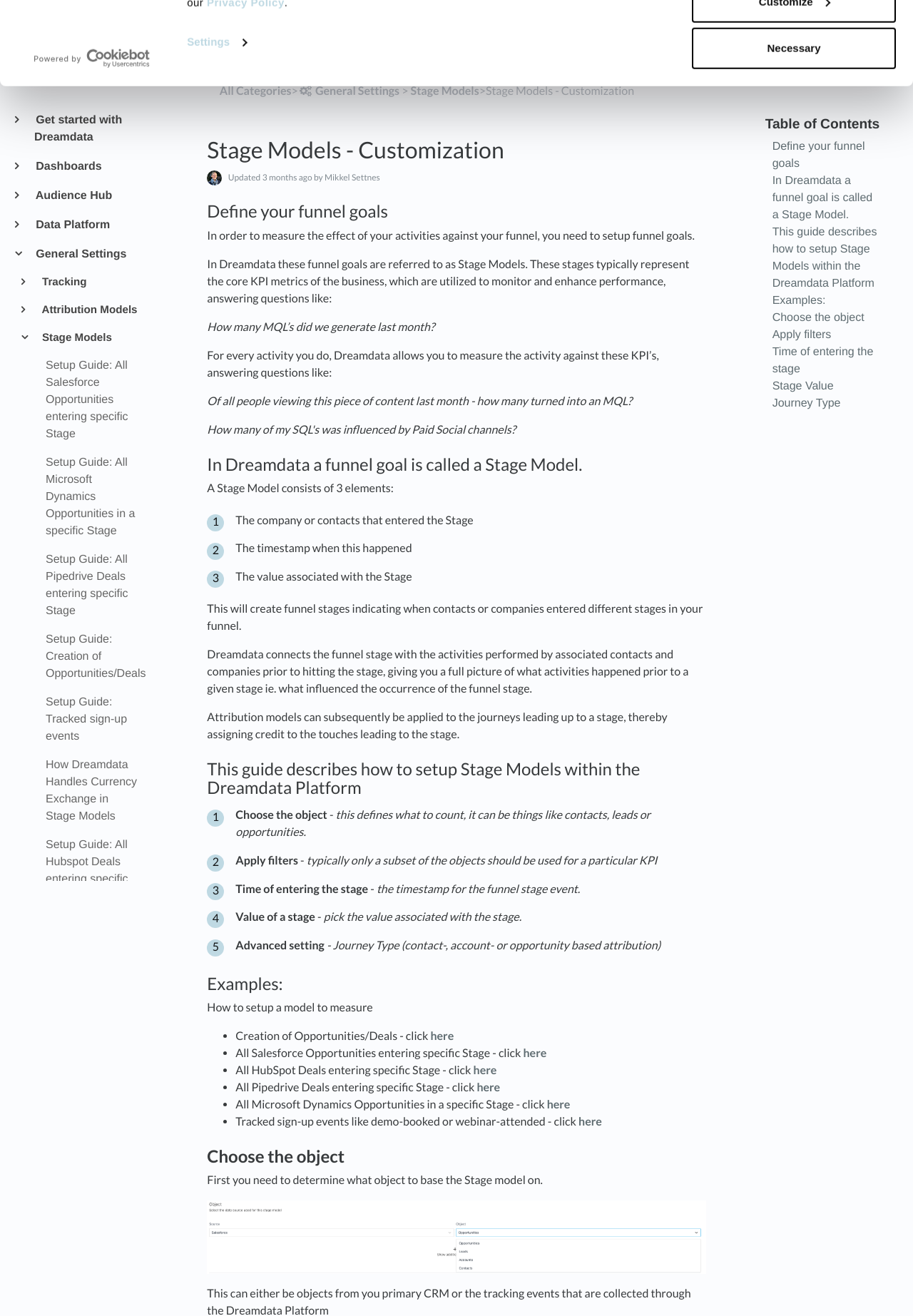Identify the bounding box coordinates for the element you need to click to achieve the following task: "Type in the 'Help me with...' textbox". The coordinates must be four float values ranging from 0 to 1, formatted as [left, top, right, bottom].

[0.337, 0.015, 0.687, 0.043]